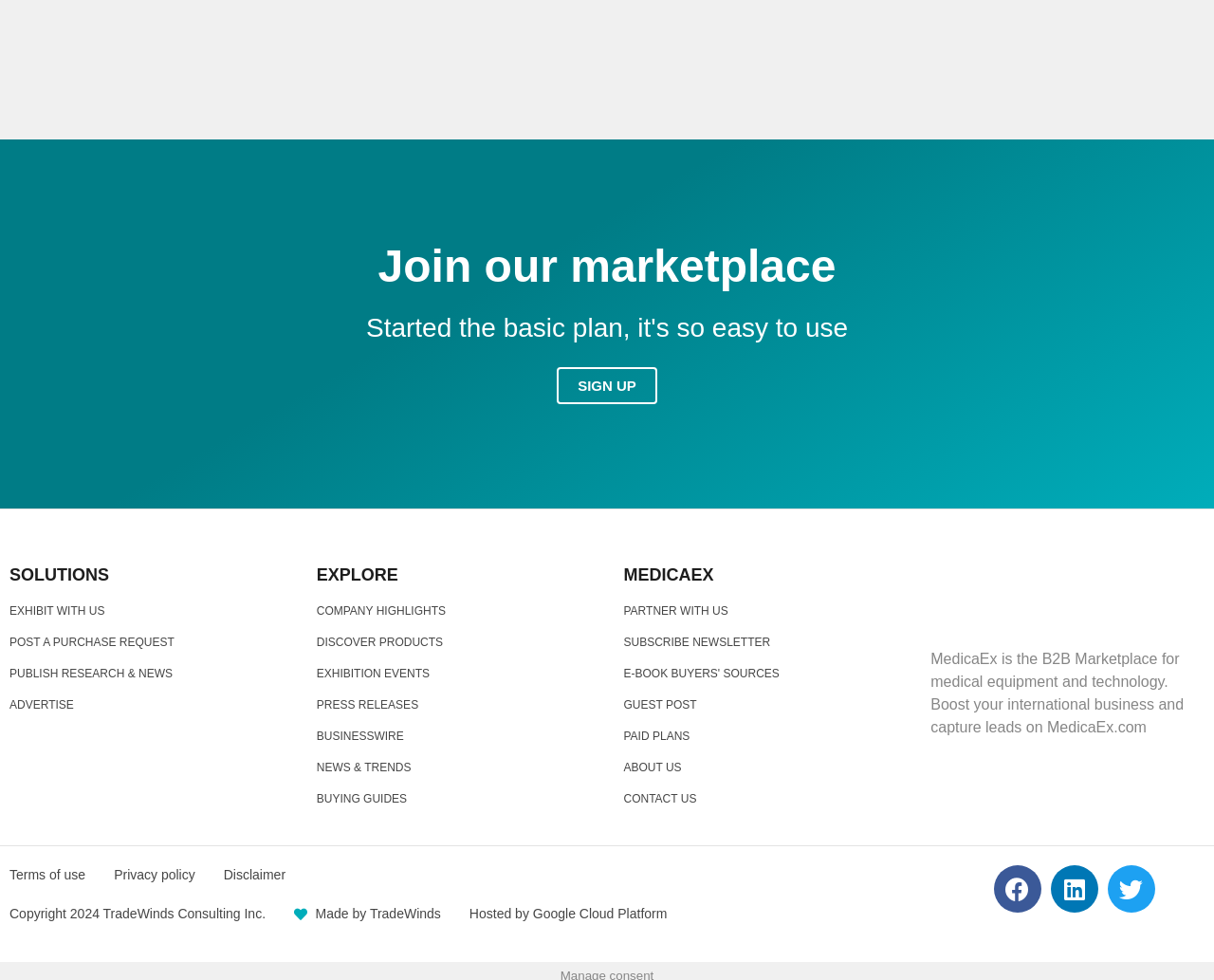Please determine the bounding box coordinates of the element to click on in order to accomplish the following task: "Exhibit with us". Ensure the coordinates are four float numbers ranging from 0 to 1, i.e., [left, top, right, bottom].

[0.008, 0.615, 0.086, 0.632]